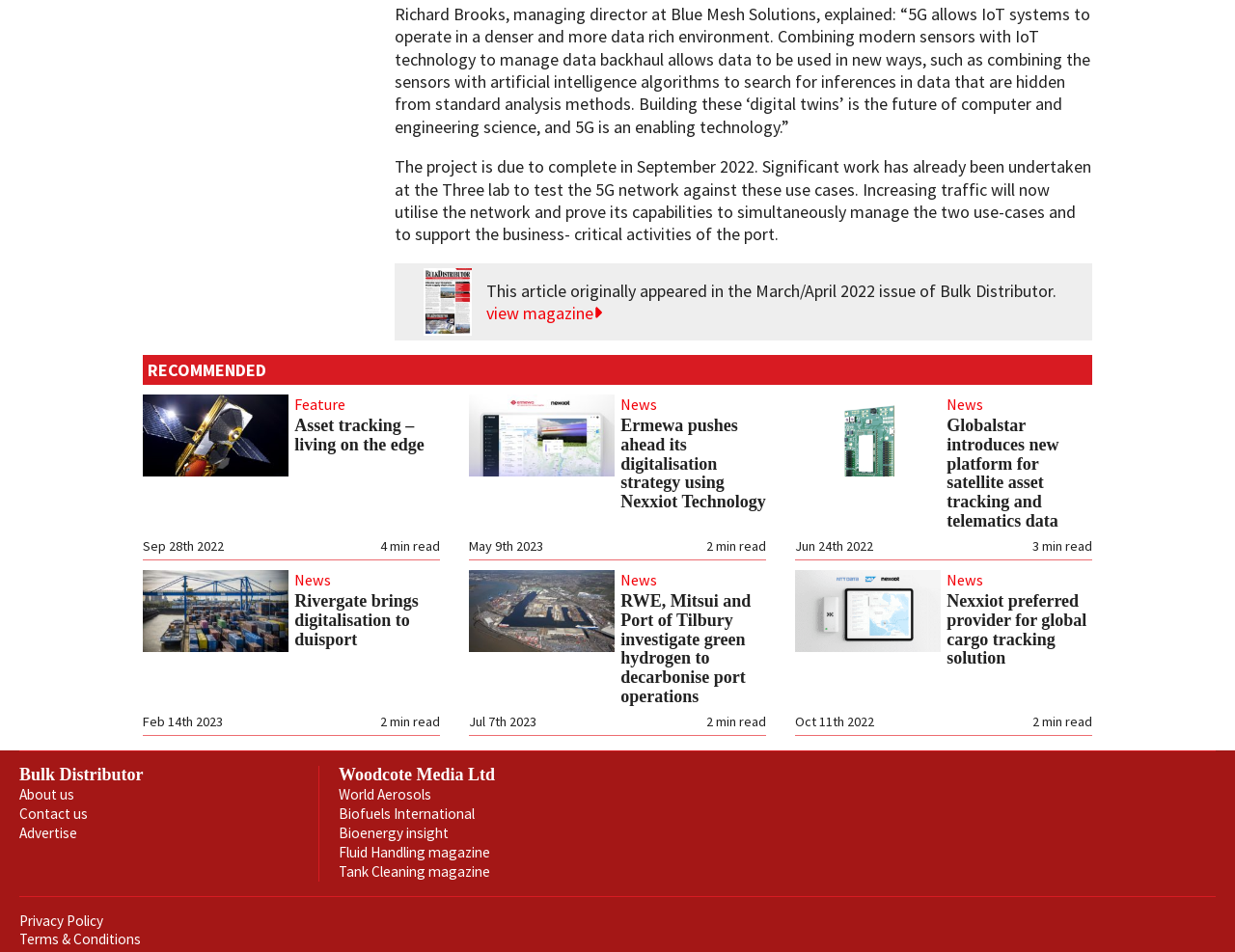Please identify the bounding box coordinates of where to click in order to follow the instruction: "read Globalstar introduces new platform for satellite asset tracking and telematics data".

[0.767, 0.437, 0.857, 0.557]